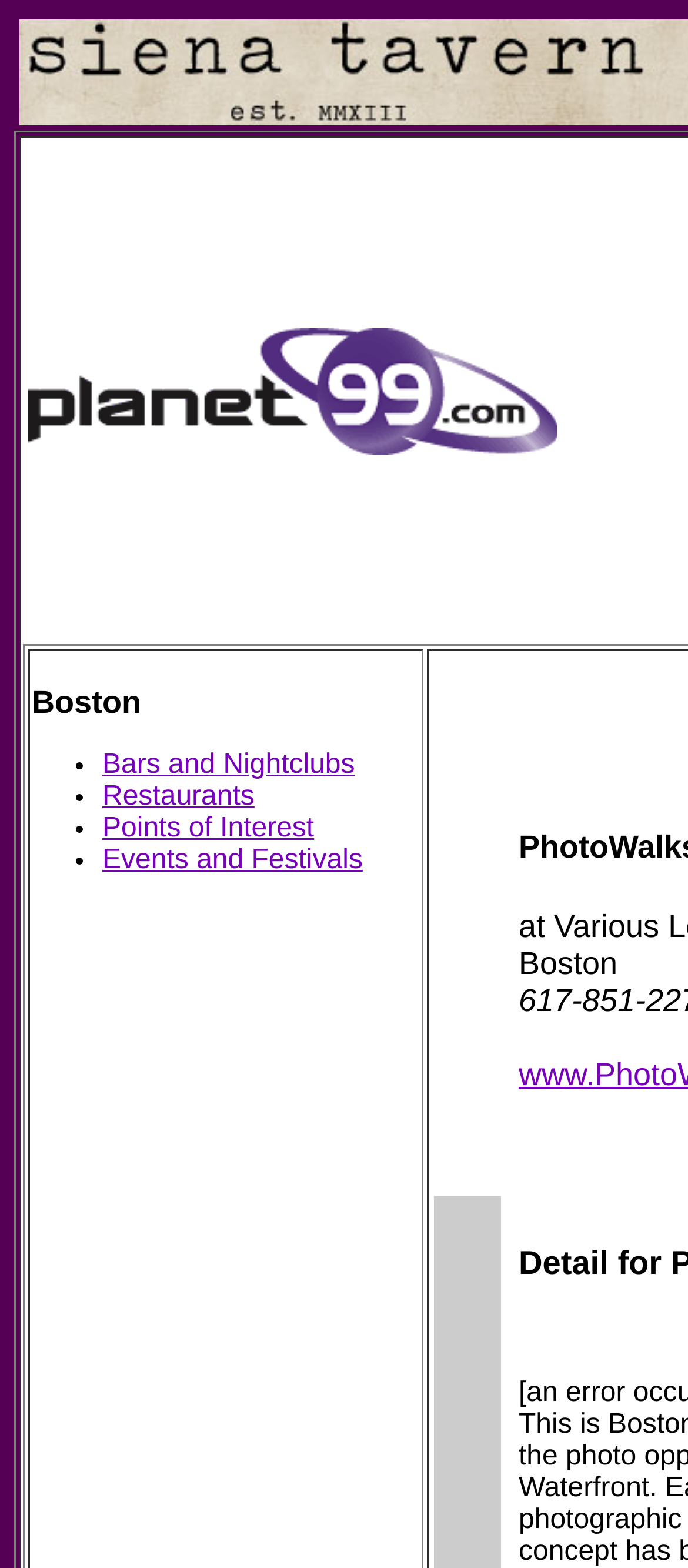Can you give a comprehensive explanation to the question given the content of the image?
What is the website's domain name?

The website's domain name can be found in the top-left corner of the webpage, where it is written as 'planet99.com' in a link format.